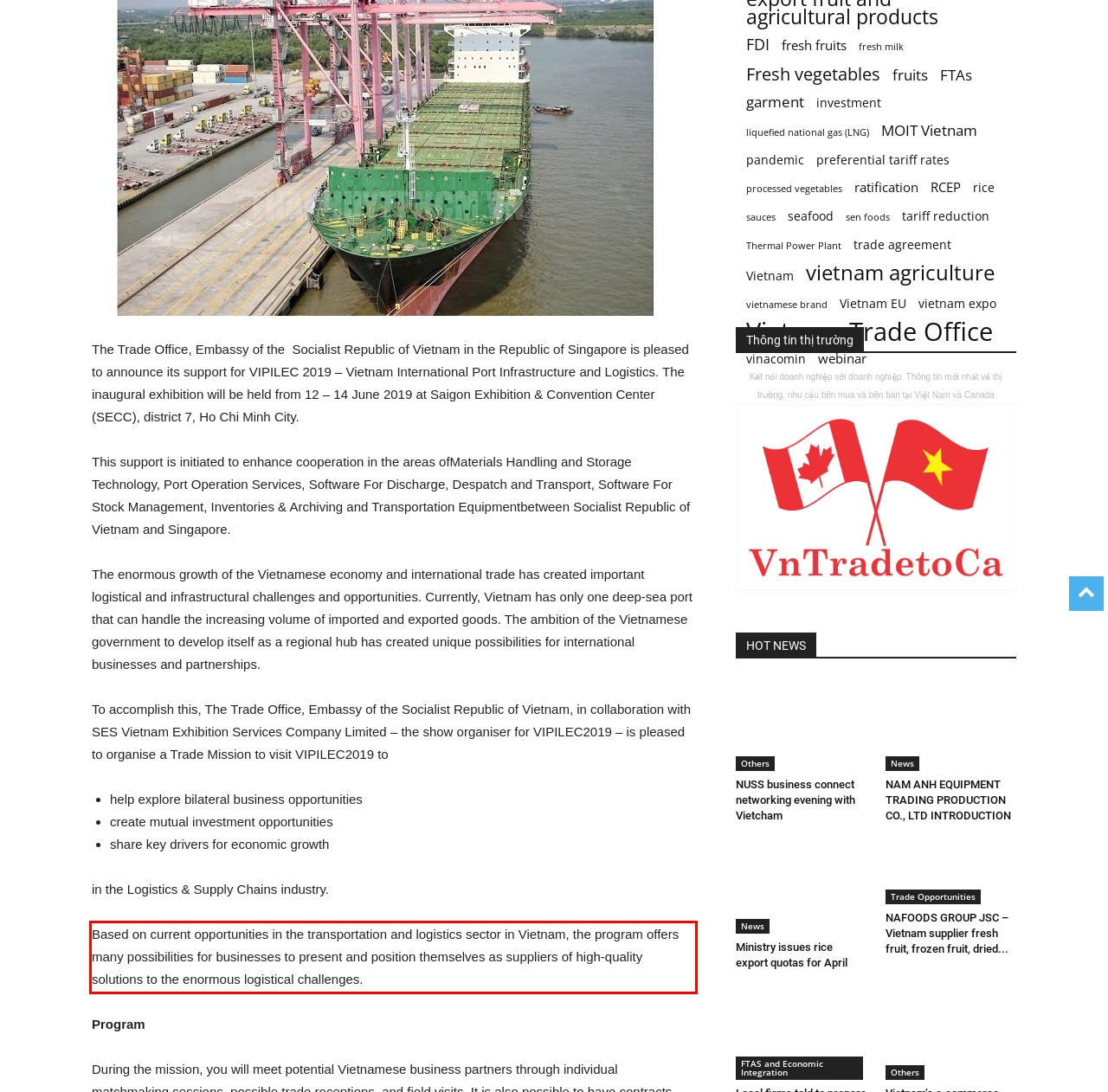You are given a webpage screenshot with a red bounding box around a UI element. Extract and generate the text inside this red bounding box.

Based on current opportunities in the transportation and logistics sector in Vietnam, the program offers many possibilities for businesses to present and position themselves as suppliers of high-quality solutions to the enormous logistical challenges.